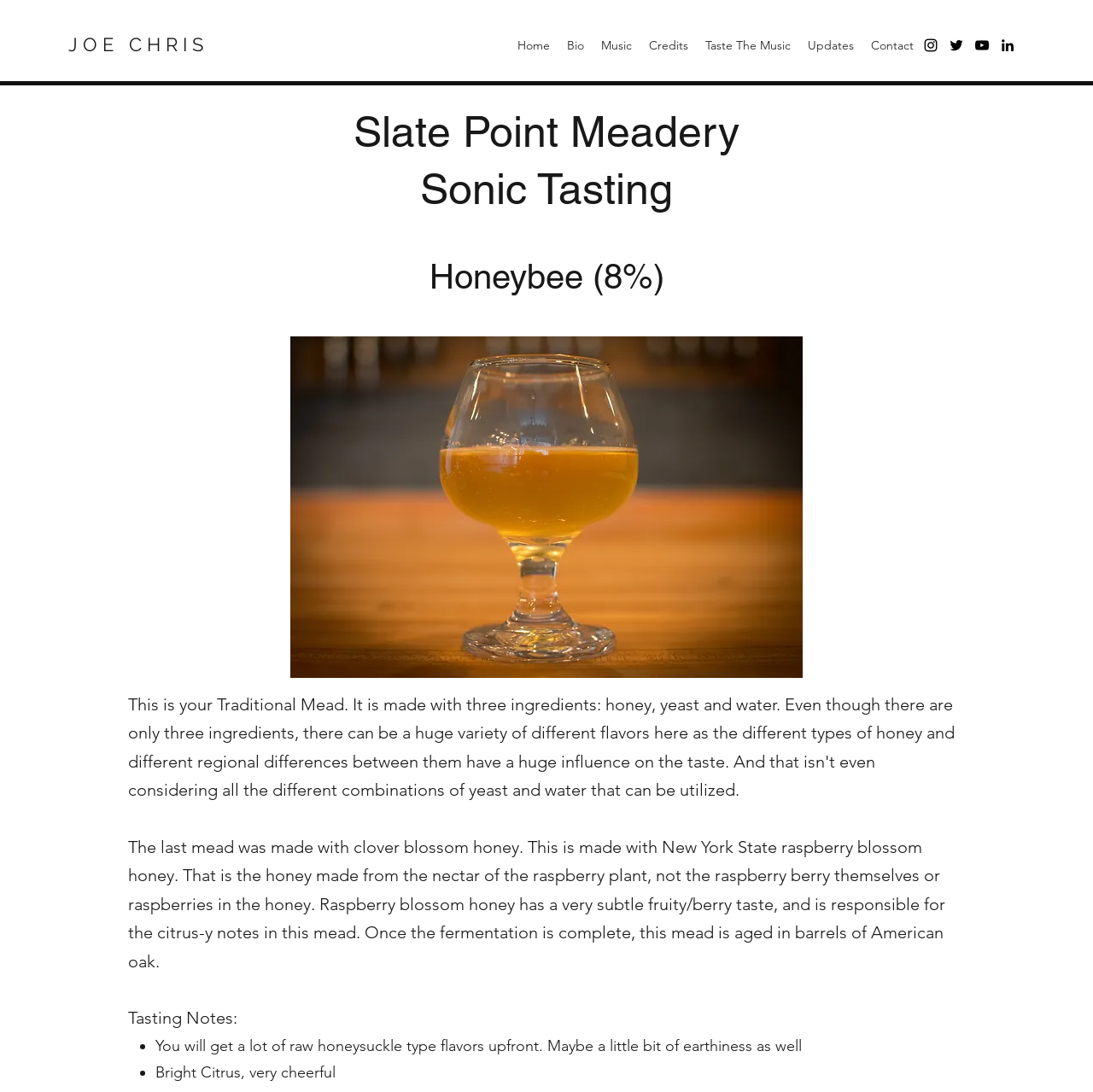What is the percentage of honey in the mead?
Provide a comprehensive and detailed answer to the question.

The percentage of honey in the mead can be found in the heading, which states 'Honeybee (8%)'.